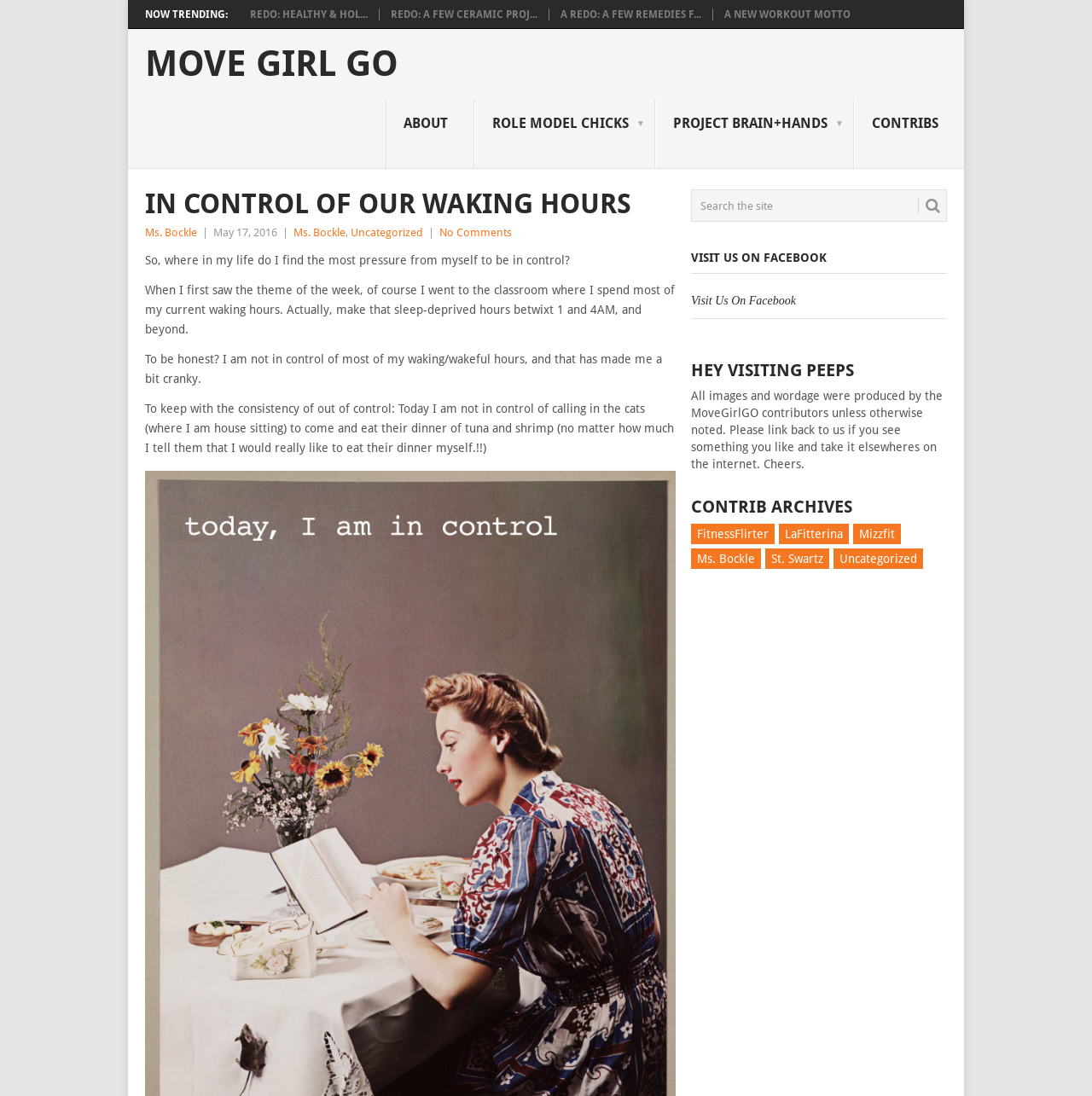Locate the bounding box coordinates for the element described below: "LaFitterina". The coordinates must be four float values between 0 and 1, formatted as [left, top, right, bottom].

[0.713, 0.478, 0.777, 0.497]